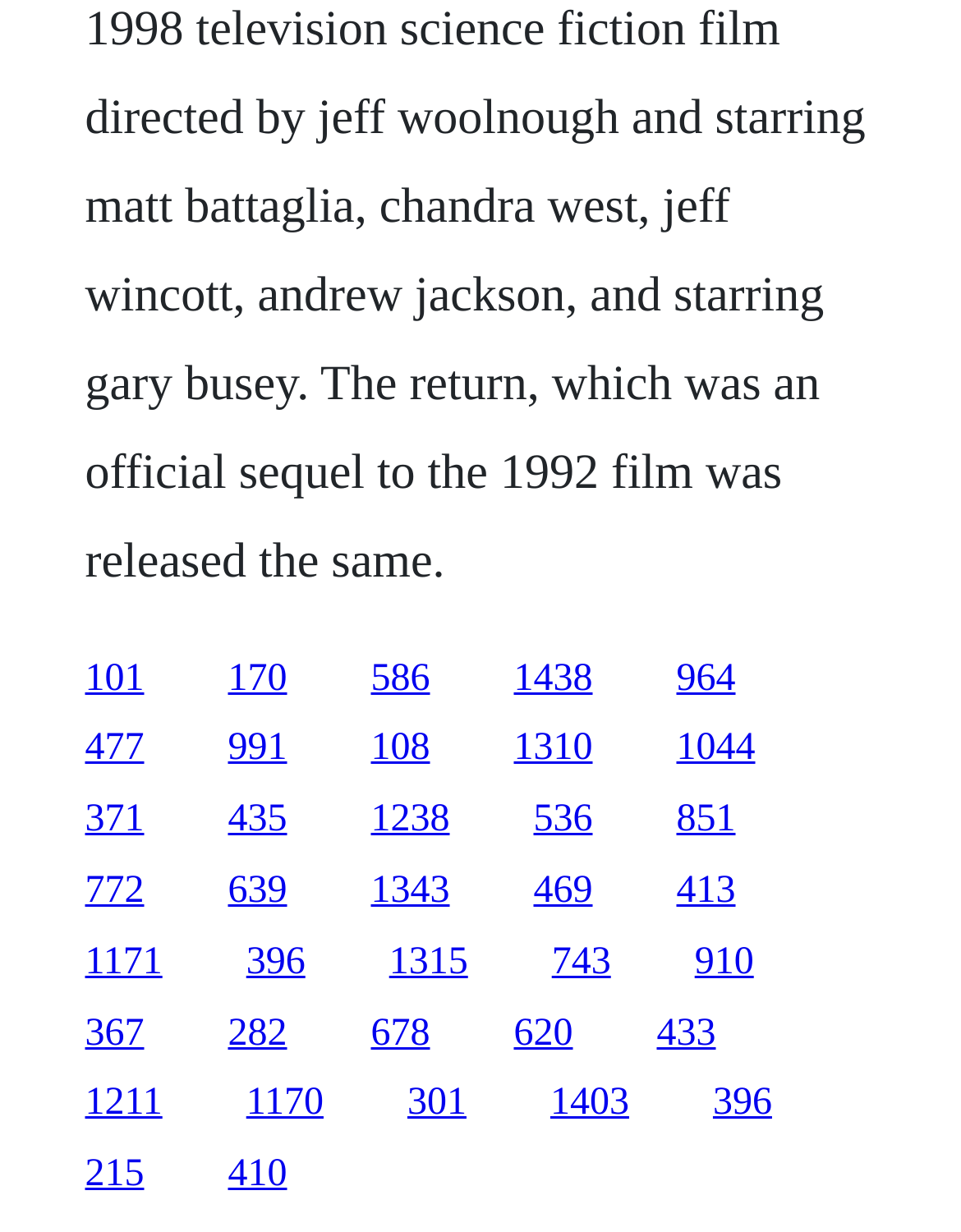Show the bounding box coordinates of the element that should be clicked to complete the task: "Find out what are raster files used for".

None